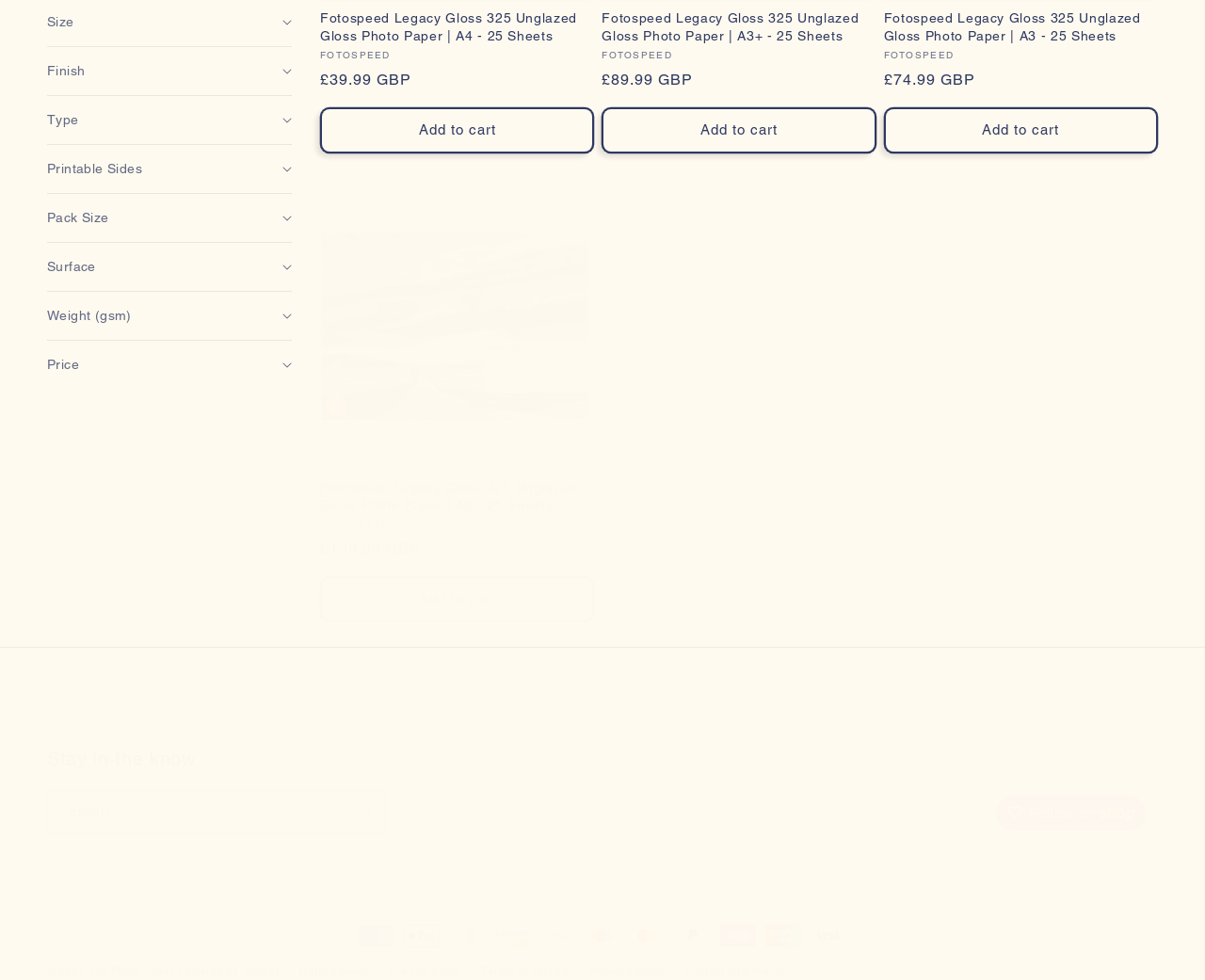Given the element description "Add to cart Sold out", identify the bounding box of the corresponding UI element.

[0.266, 0.109, 0.493, 0.156]